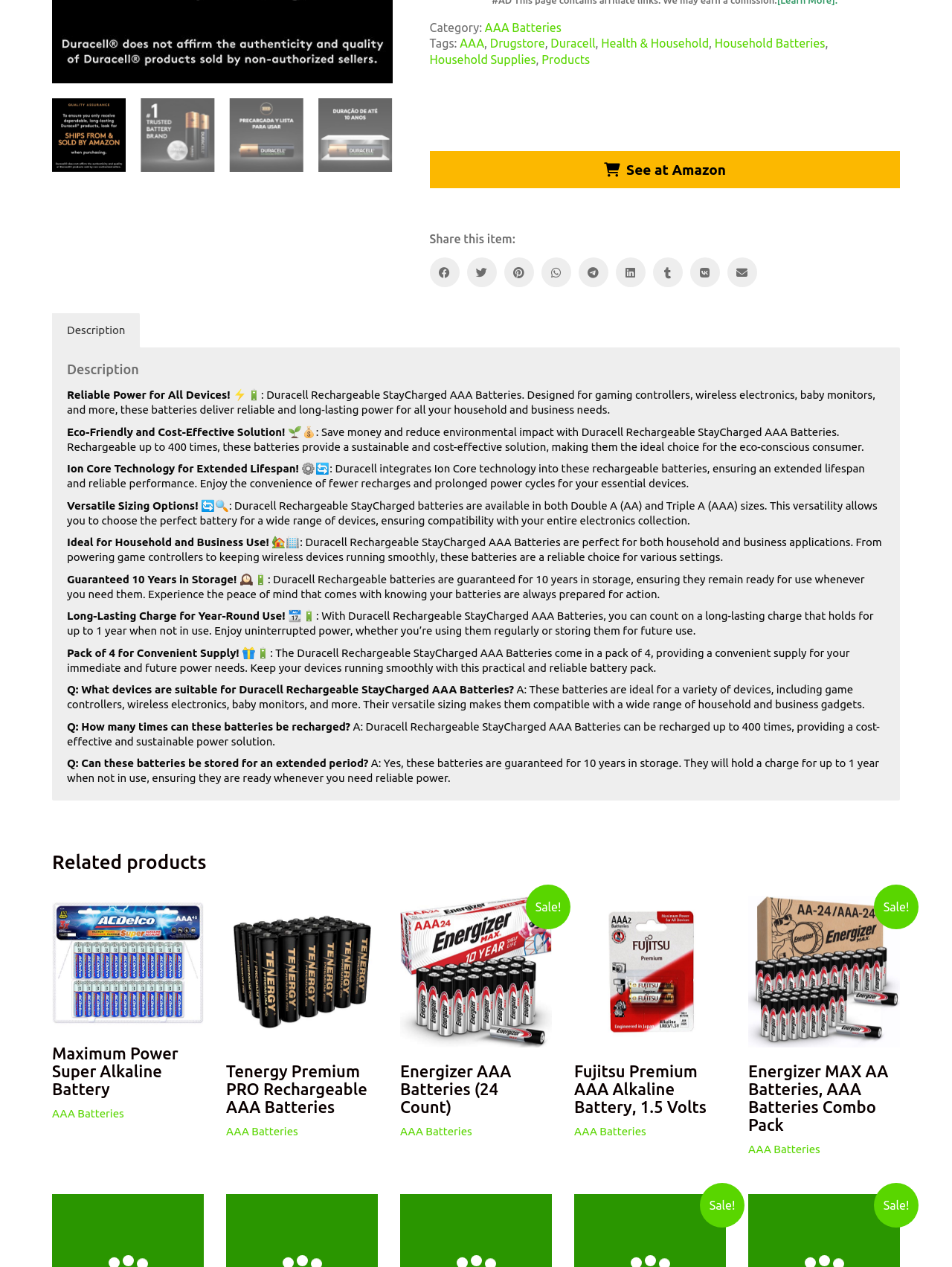Find the bounding box coordinates for the UI element whose description is: "Shop full catalogs". The coordinates should be four float numbers between 0 and 1, in the format [left, top, right, bottom].

[0.453, 0.159, 0.547, 0.171]